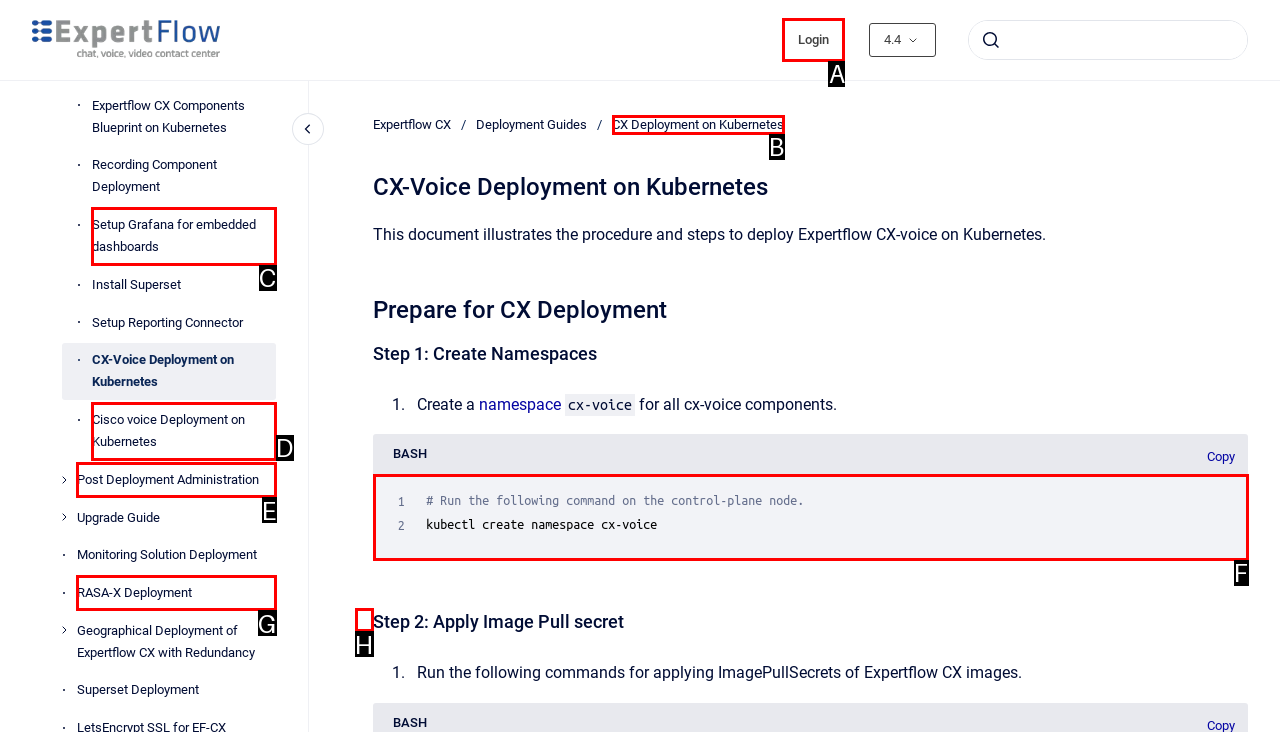Determine which letter corresponds to the UI element to click for this task: Login
Respond with the letter from the available options.

A